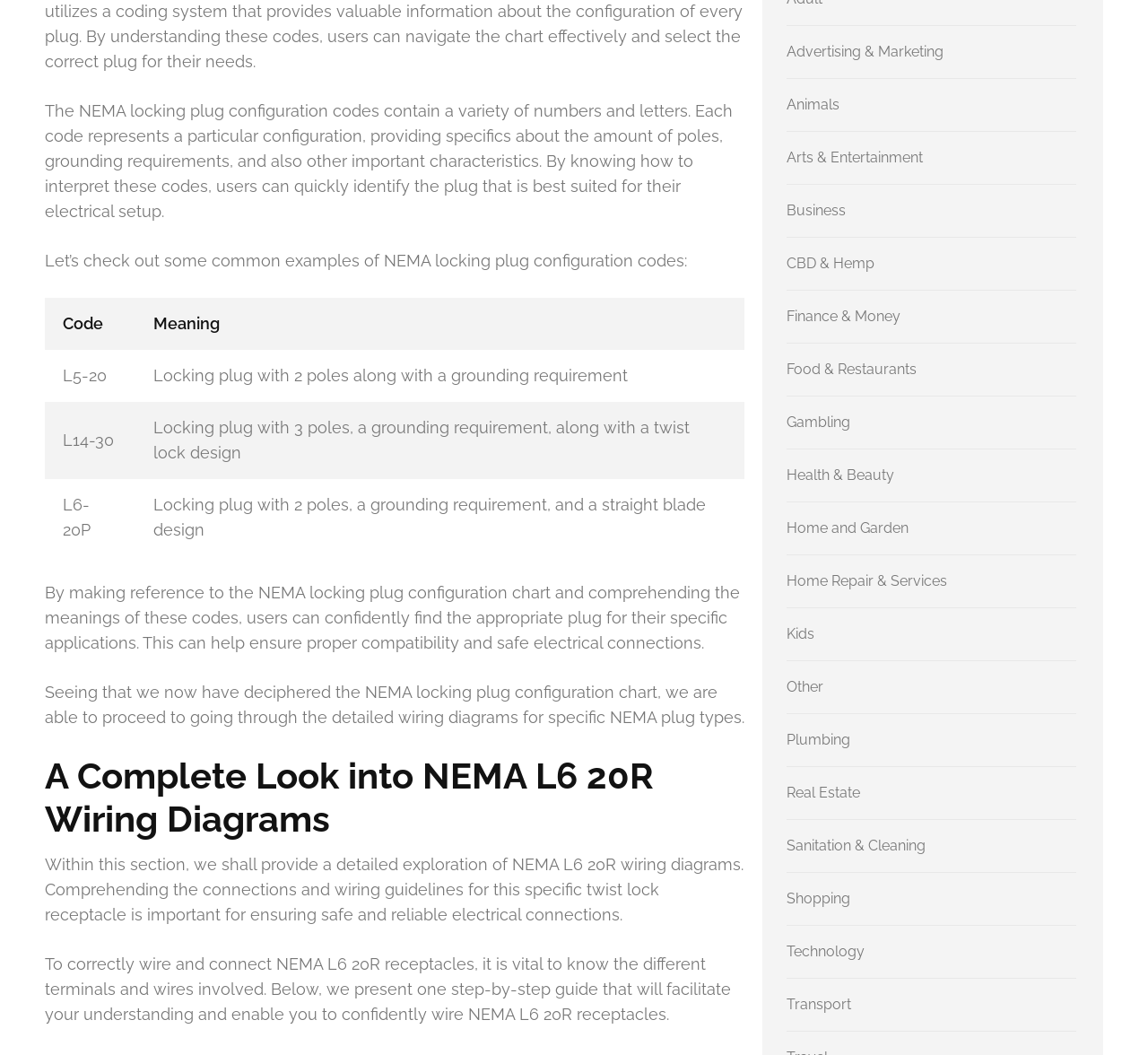Identify the bounding box coordinates of the area you need to click to perform the following instruction: "Click on 'Technology'".

[0.685, 0.894, 0.753, 0.91]